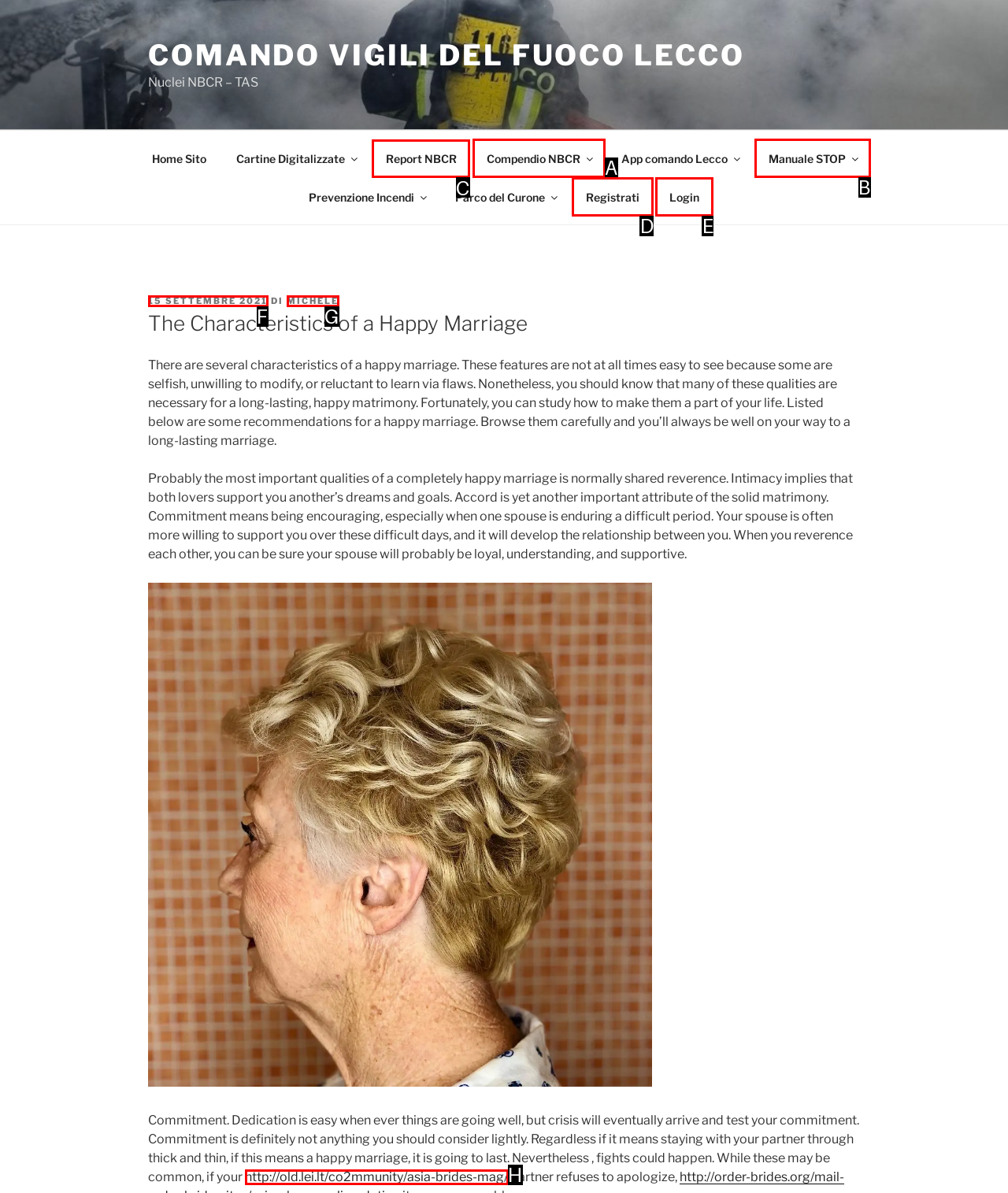Point out which HTML element you should click to fulfill the task: Click on the Report NBCR link.
Provide the option's letter from the given choices.

C